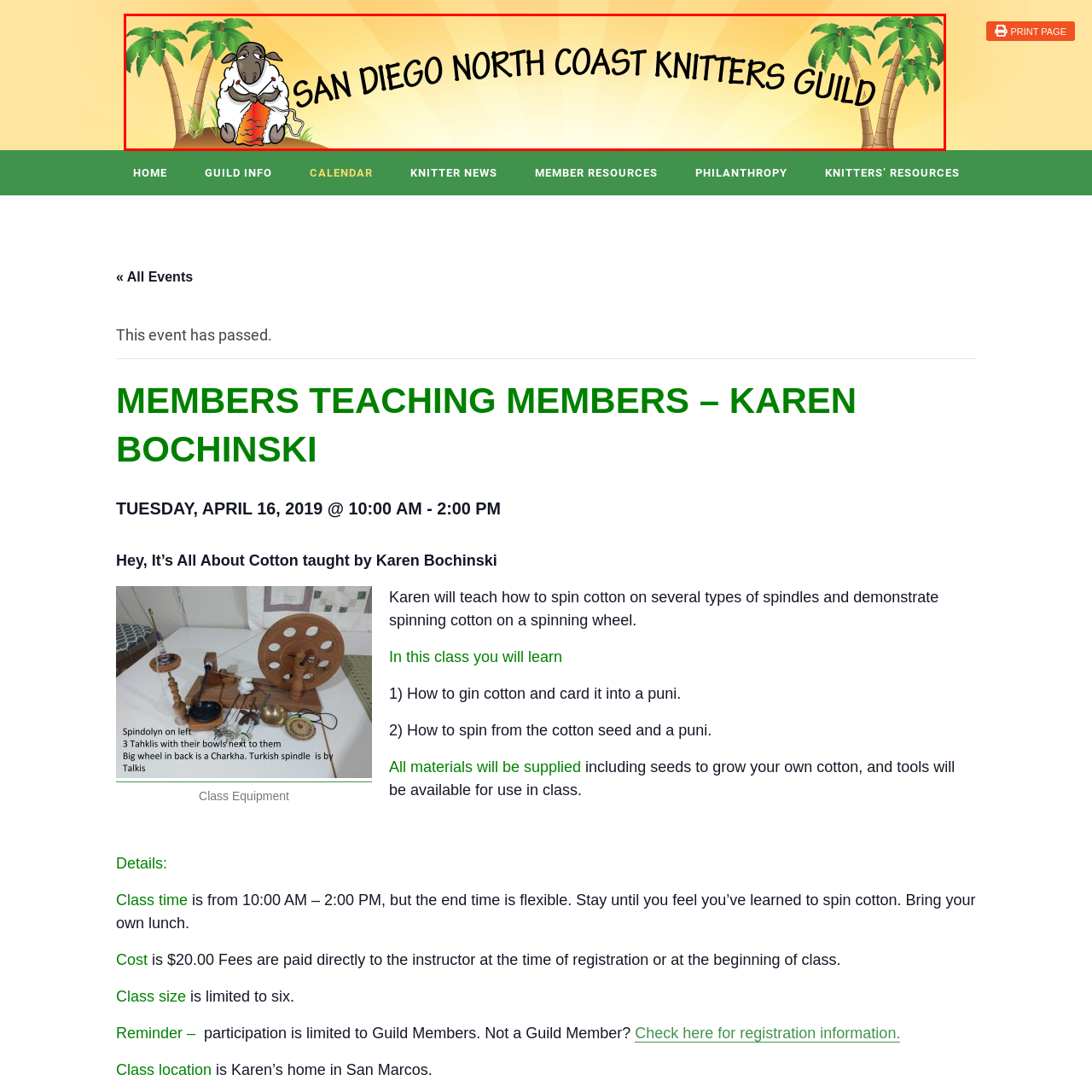Check the highlighted part in pink, What is the color of the lettering for the guild's name? 
Use a single word or phrase for your answer.

Black